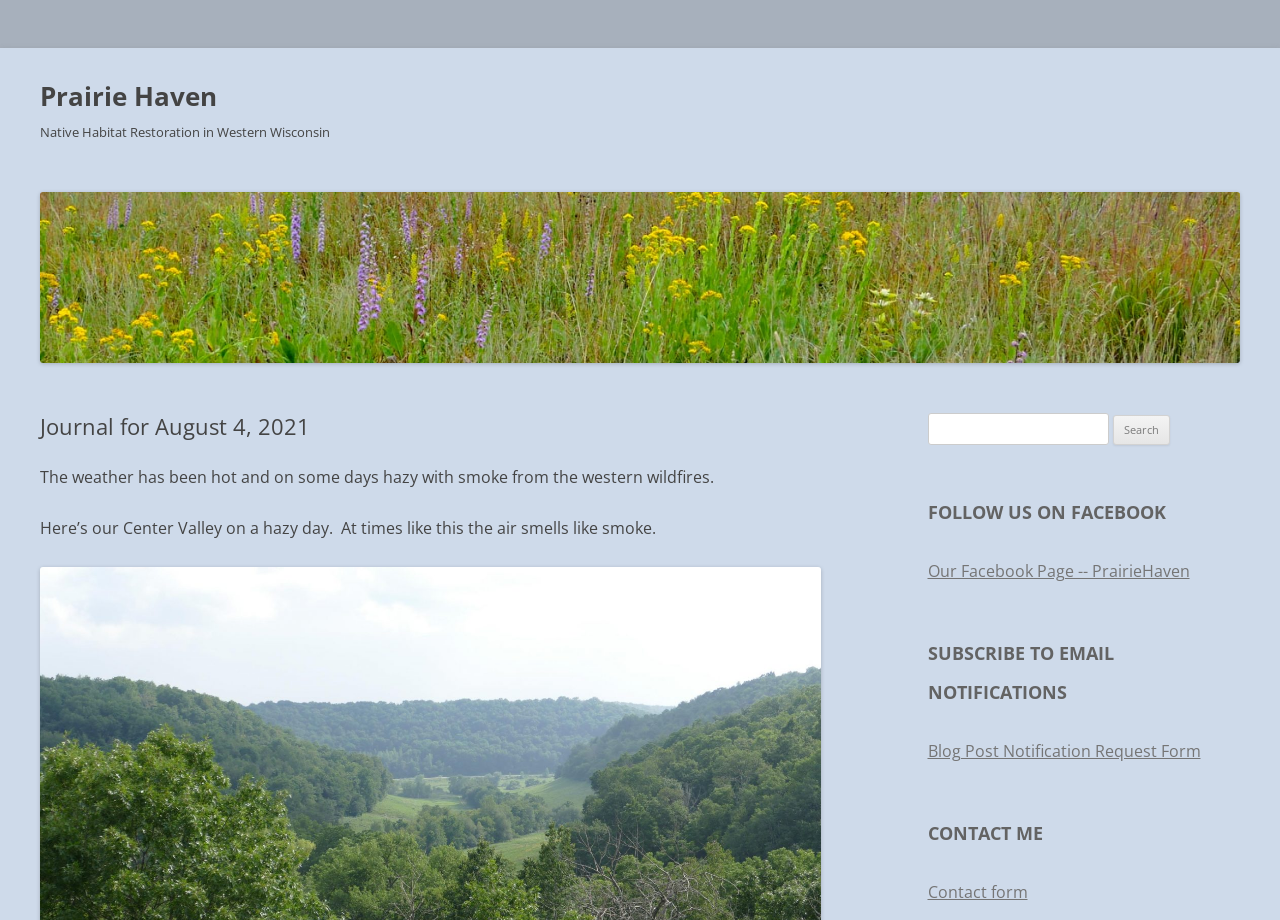What is the purpose of the 'Contact me' section?
Look at the image and answer with only one word or phrase.

To contact the author